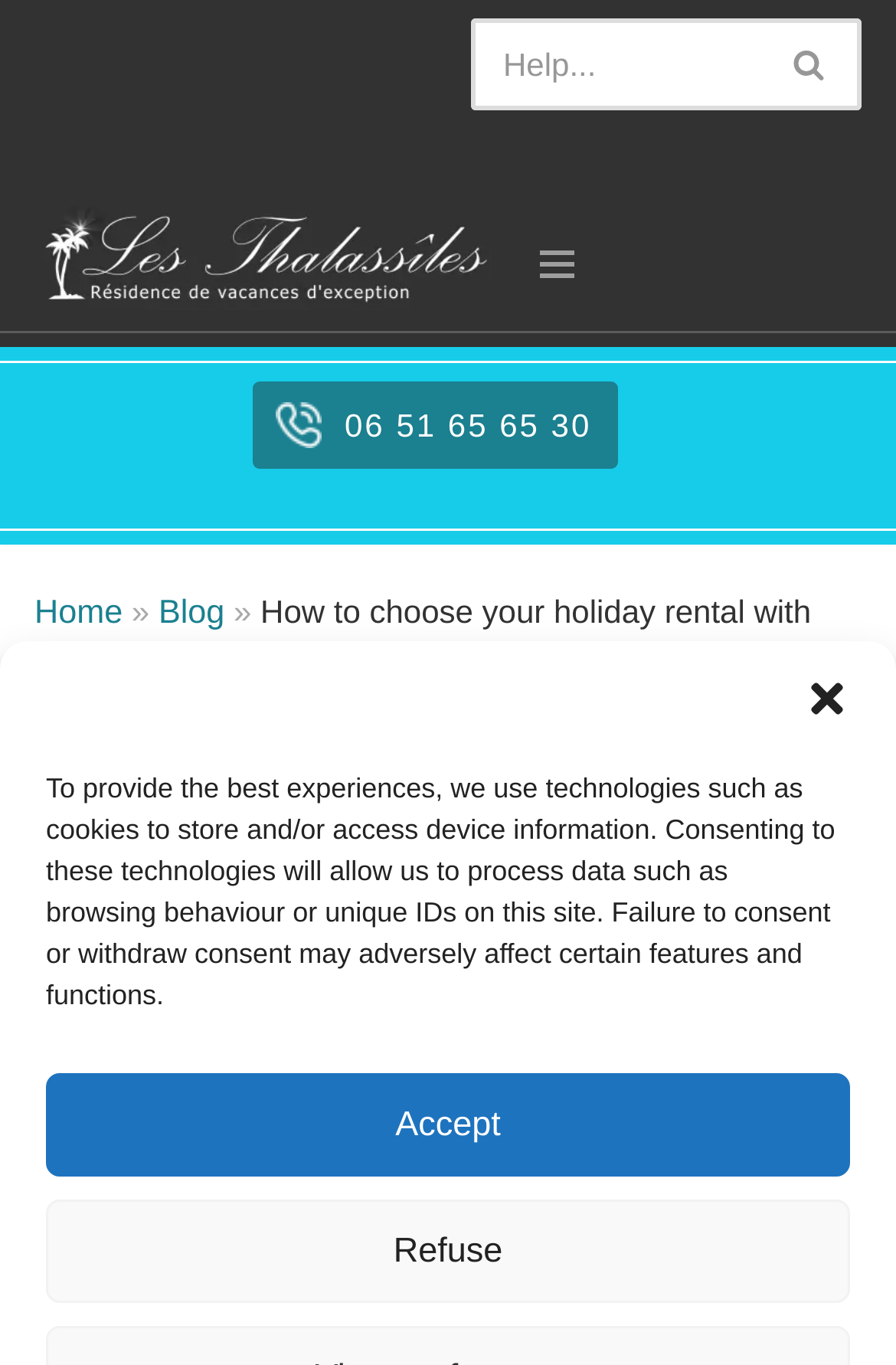Using the element description: "aria-label="Close dialogue"", determine the bounding box coordinates for the specified UI element. The coordinates should be four float numbers between 0 and 1, [left, top, right, bottom].

[0.897, 0.495, 0.949, 0.529]